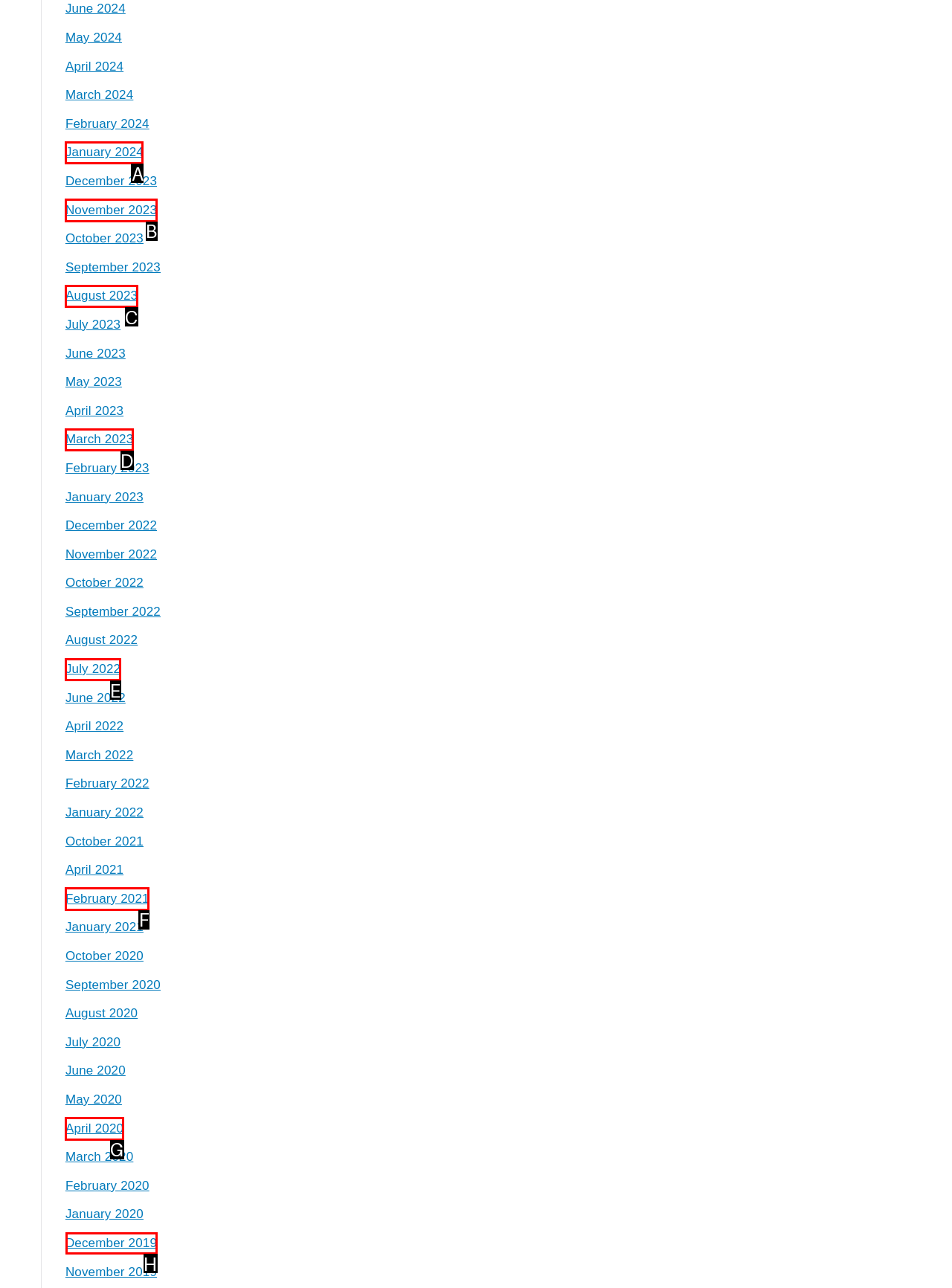Tell me which element should be clicked to achieve the following objective: View December 2019
Reply with the letter of the correct option from the displayed choices.

H